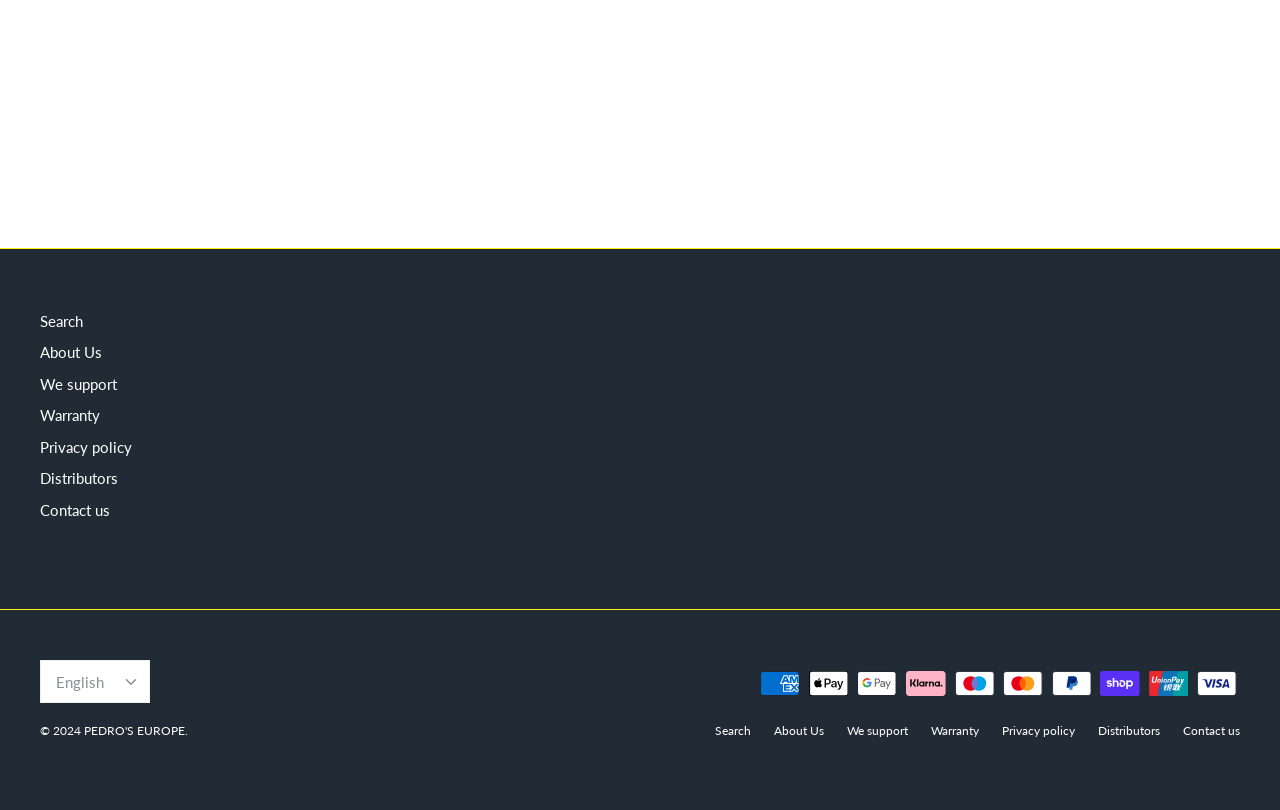Indicate the bounding box coordinates of the element that needs to be clicked to satisfy the following instruction: "Click on Master Bench Tool Kit". The coordinates should be four float numbers between 0 and 1, i.e., [left, top, right, bottom].

[0.023, 0.09, 0.25, 0.145]